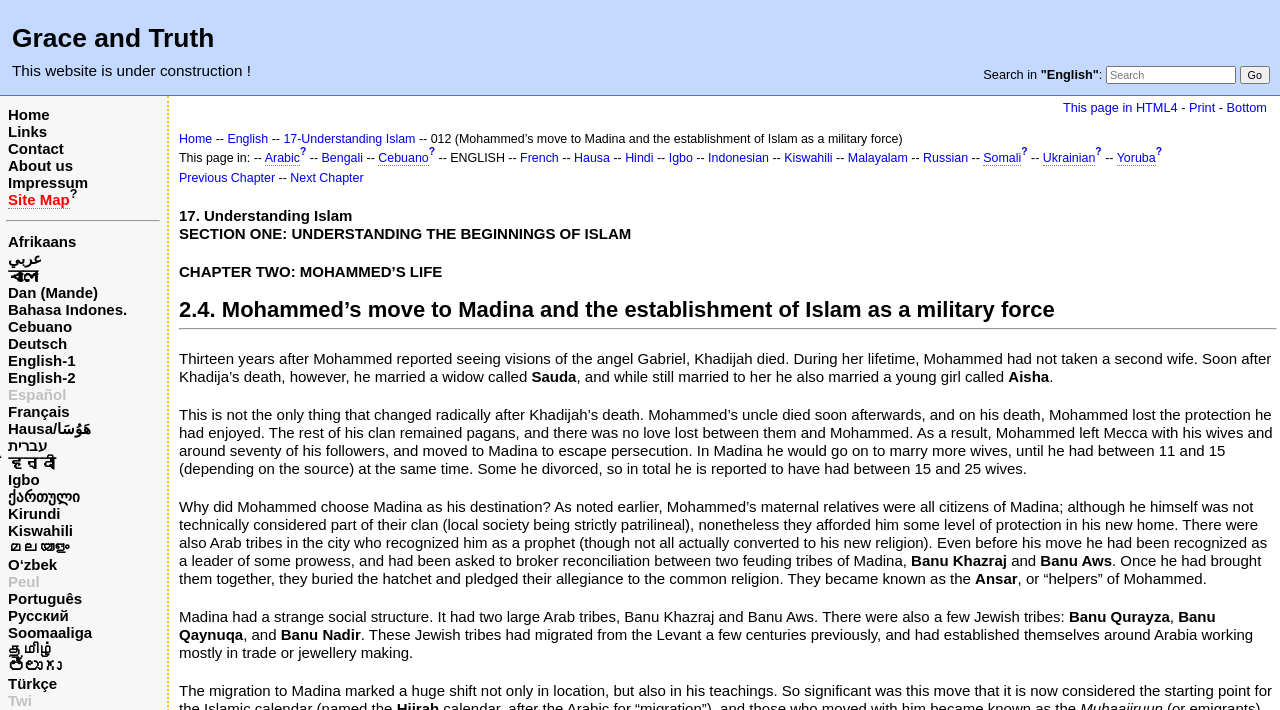Please identify the bounding box coordinates of the region to click in order to complete the task: "Print the page". The coordinates must be four float numbers between 0 and 1, specified as [left, top, right, bottom].

[0.929, 0.141, 0.949, 0.162]